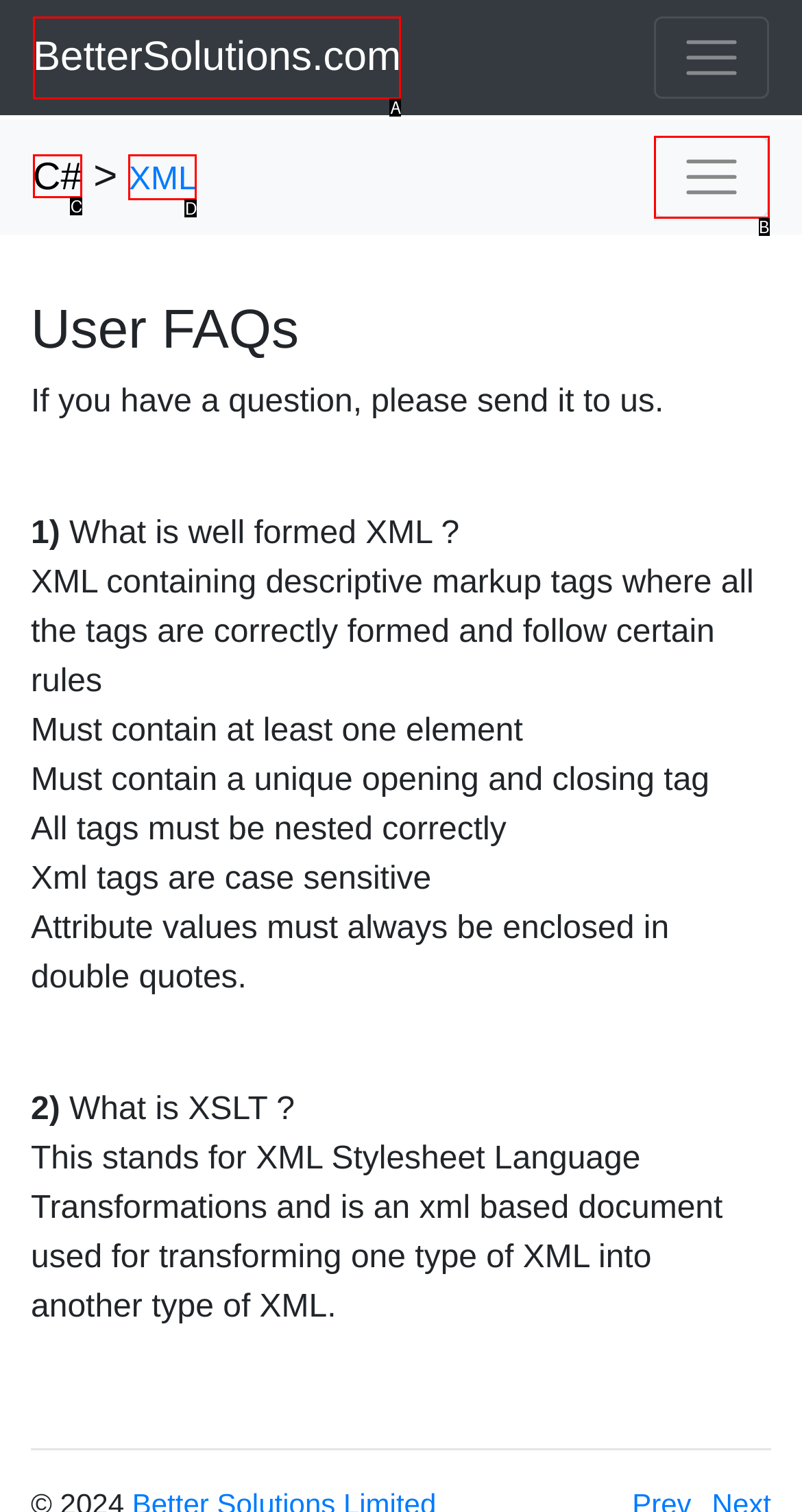Based on the description: BetterSolutions.com, identify the matching HTML element. Reply with the letter of the correct option directly.

A